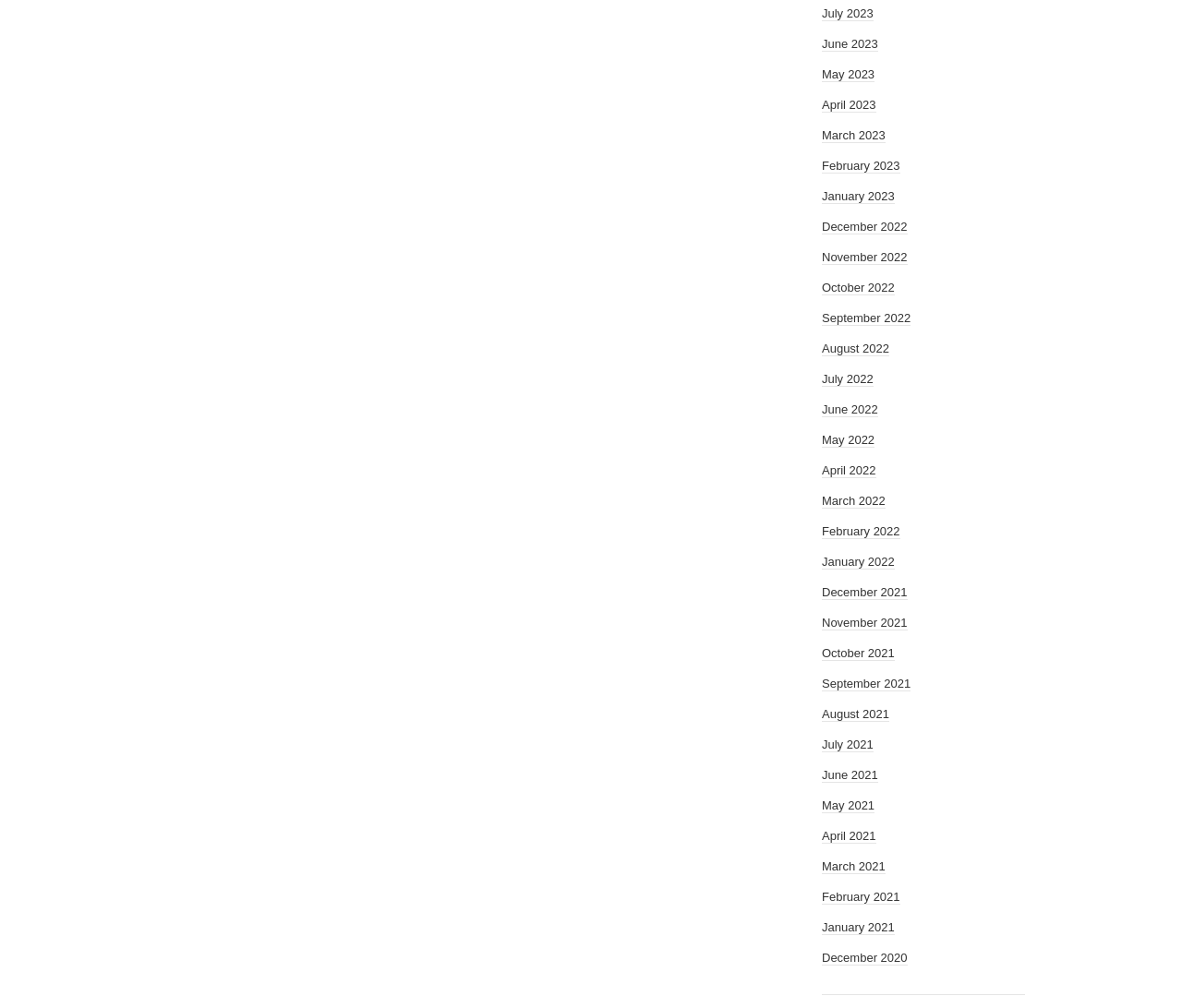How many months are listed in 2022? Based on the image, give a response in one word or a short phrase.

12